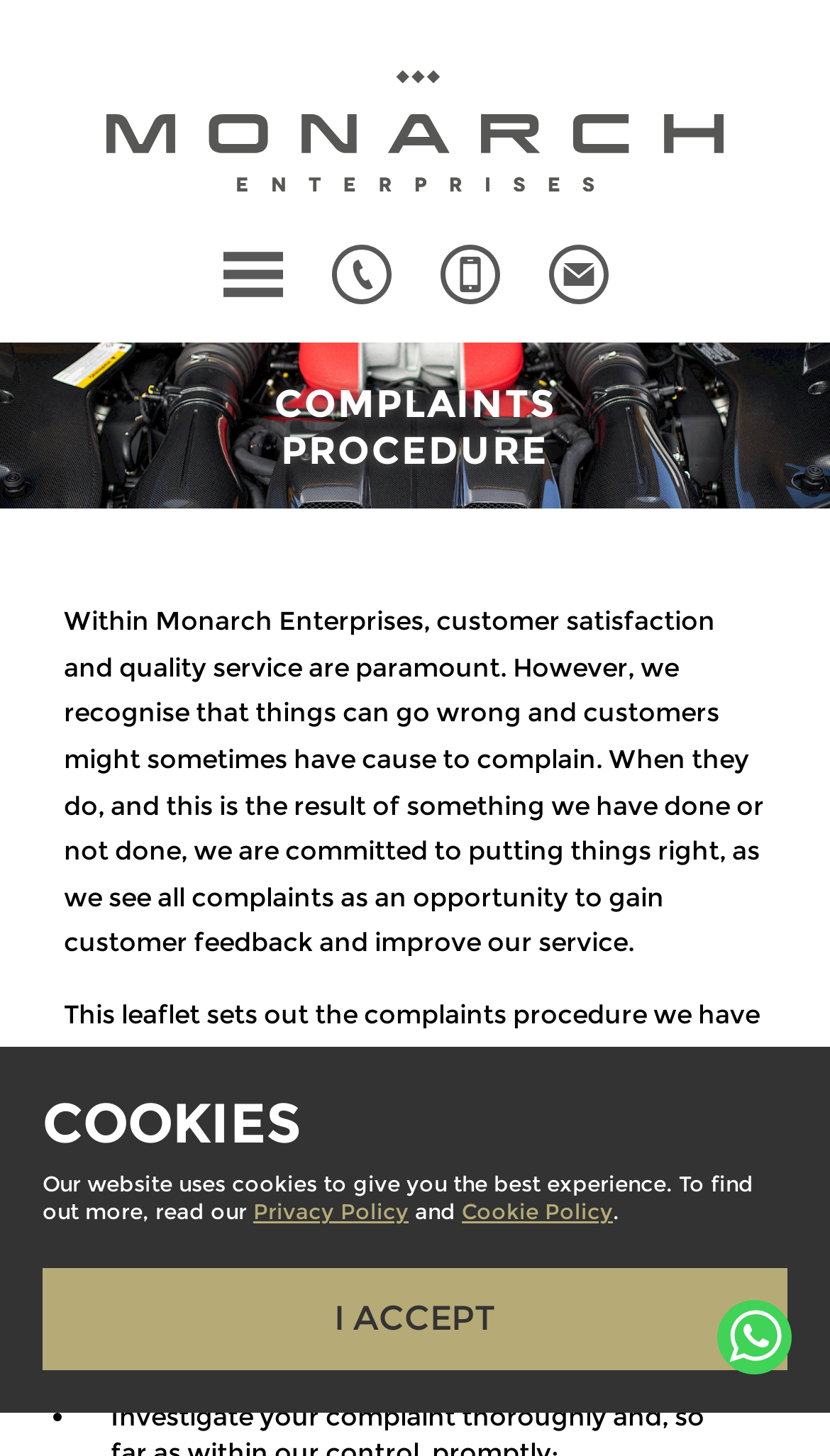Please give a succinct answer to the question in one word or phrase:
How can customers contact Monarch Enterprises?

Multiple ways